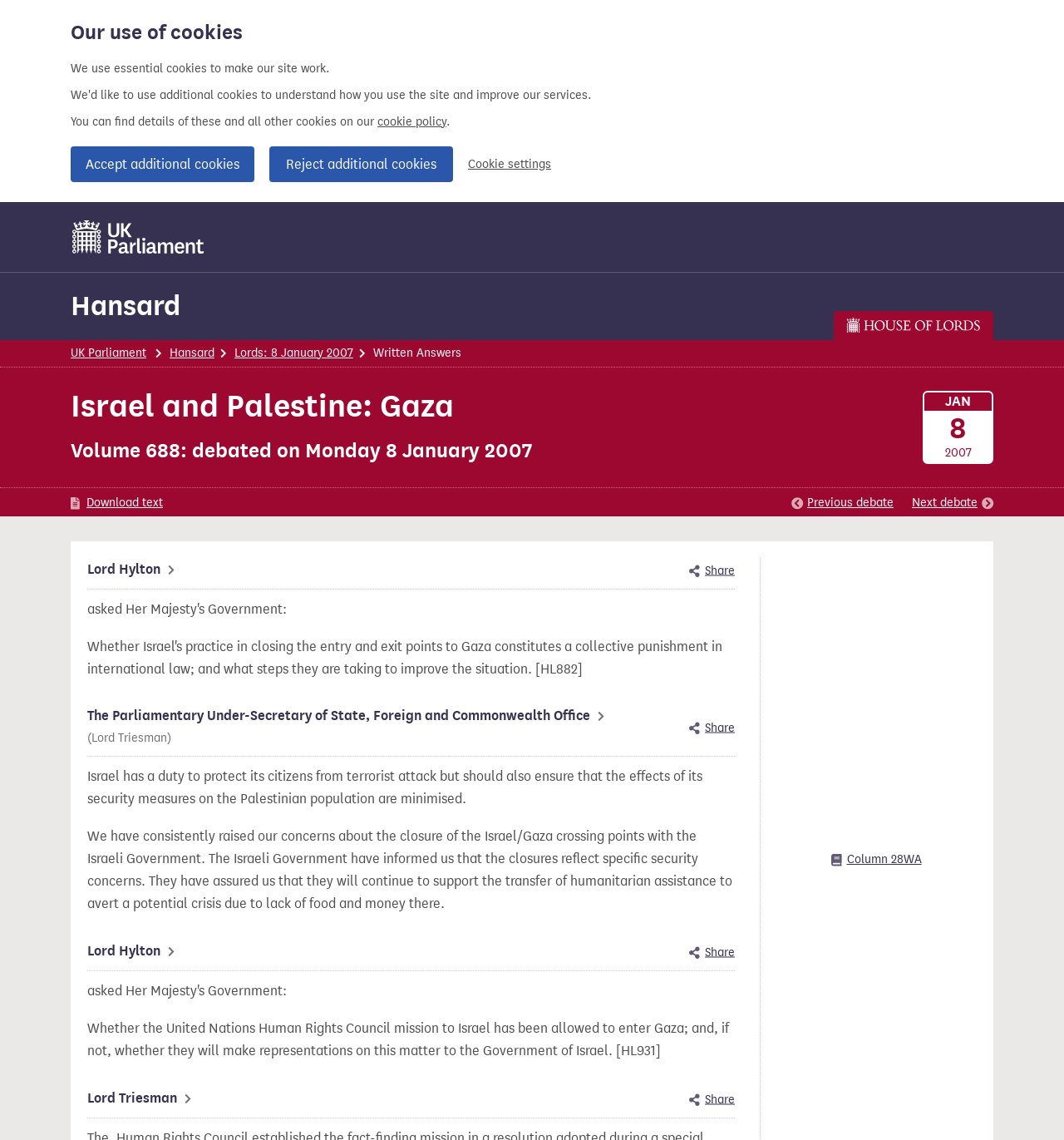Specify the bounding box coordinates for the region that must be clicked to perform the given instruction: "Share Lord Hylton's contribution".

[0.648, 0.492, 0.691, 0.509]